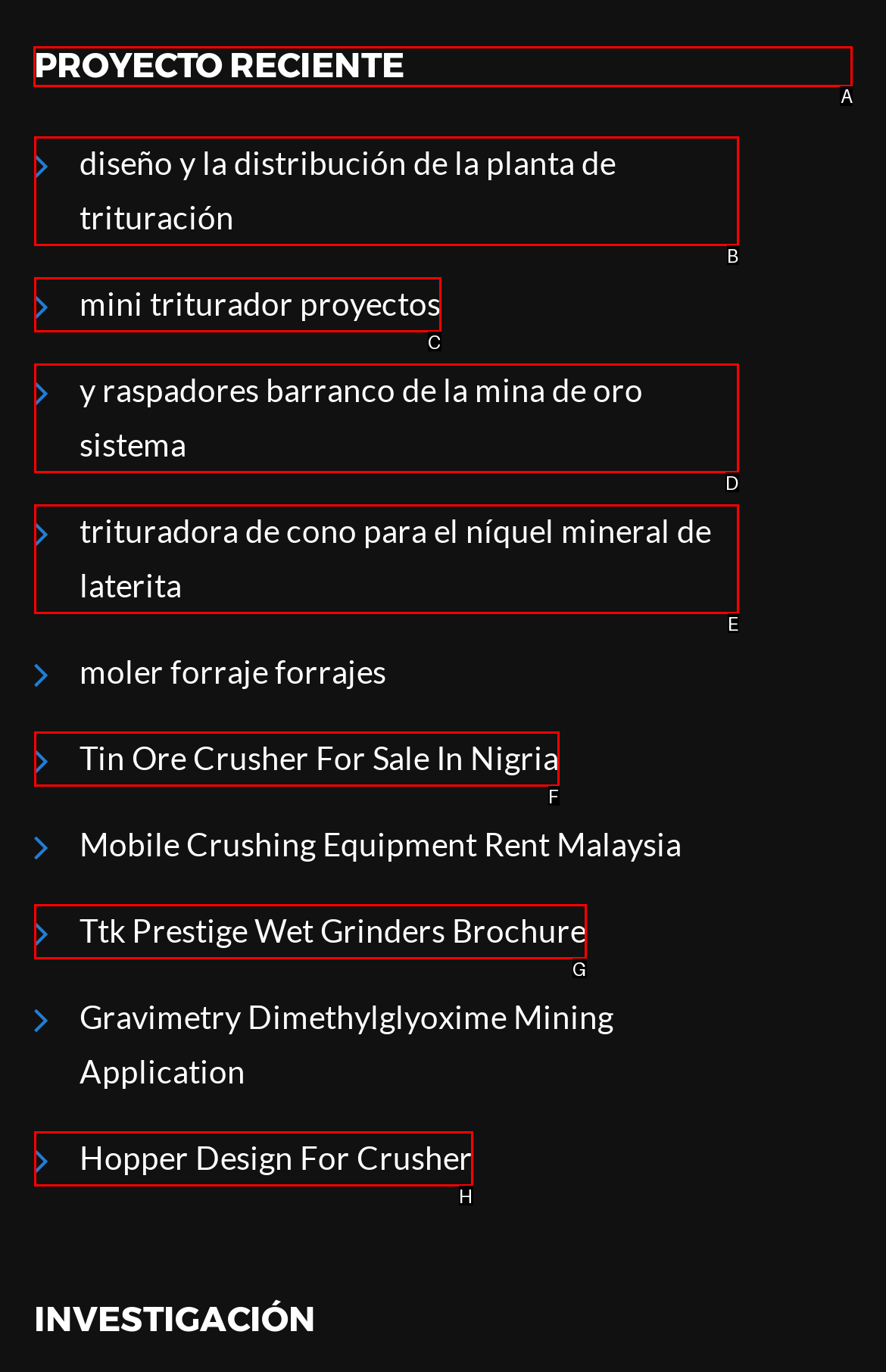Select the letter of the UI element you need to click to complete this task: view proyecto reciente.

A